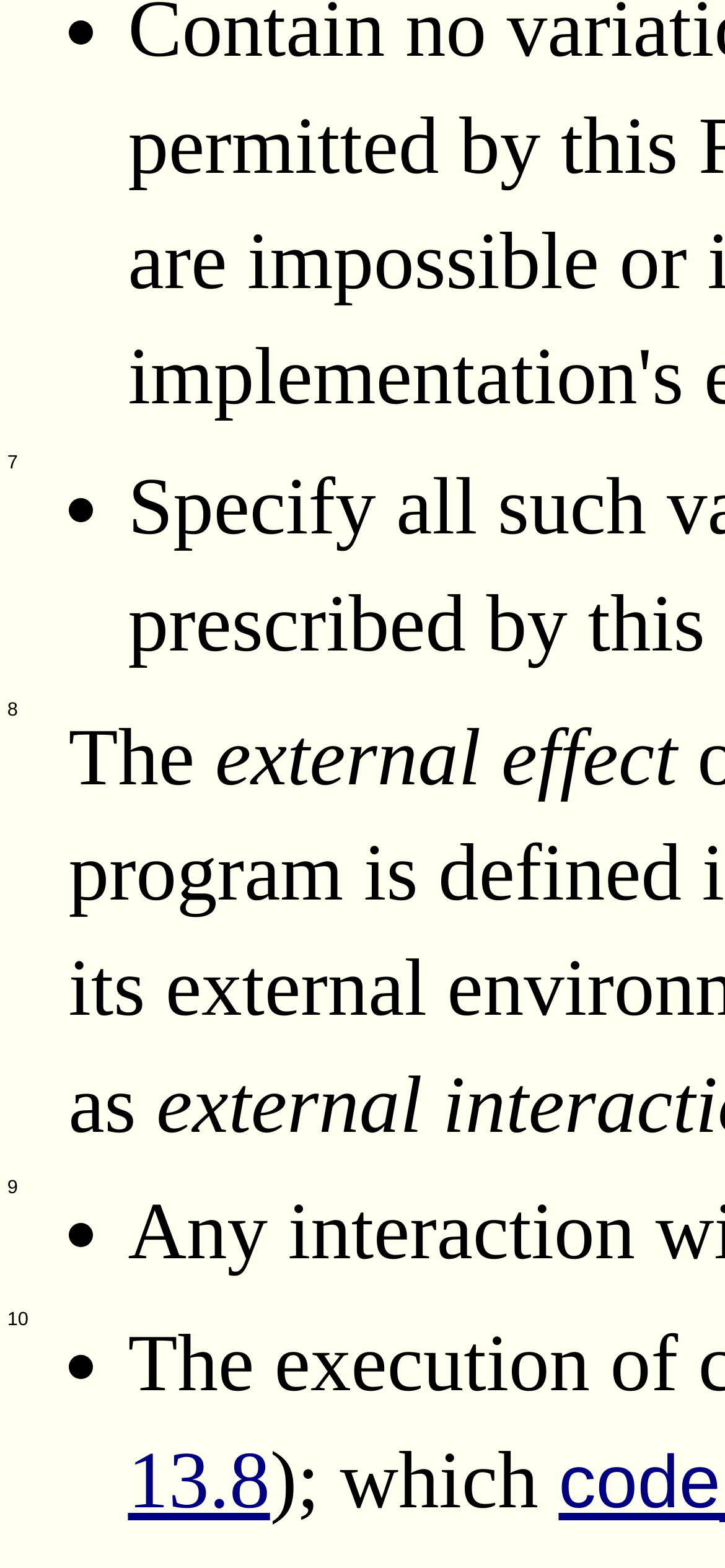Please identify the bounding box coordinates of the area that needs to be clicked to follow this instruction: "click the link '13.8'".

[0.176, 0.916, 0.372, 0.973]